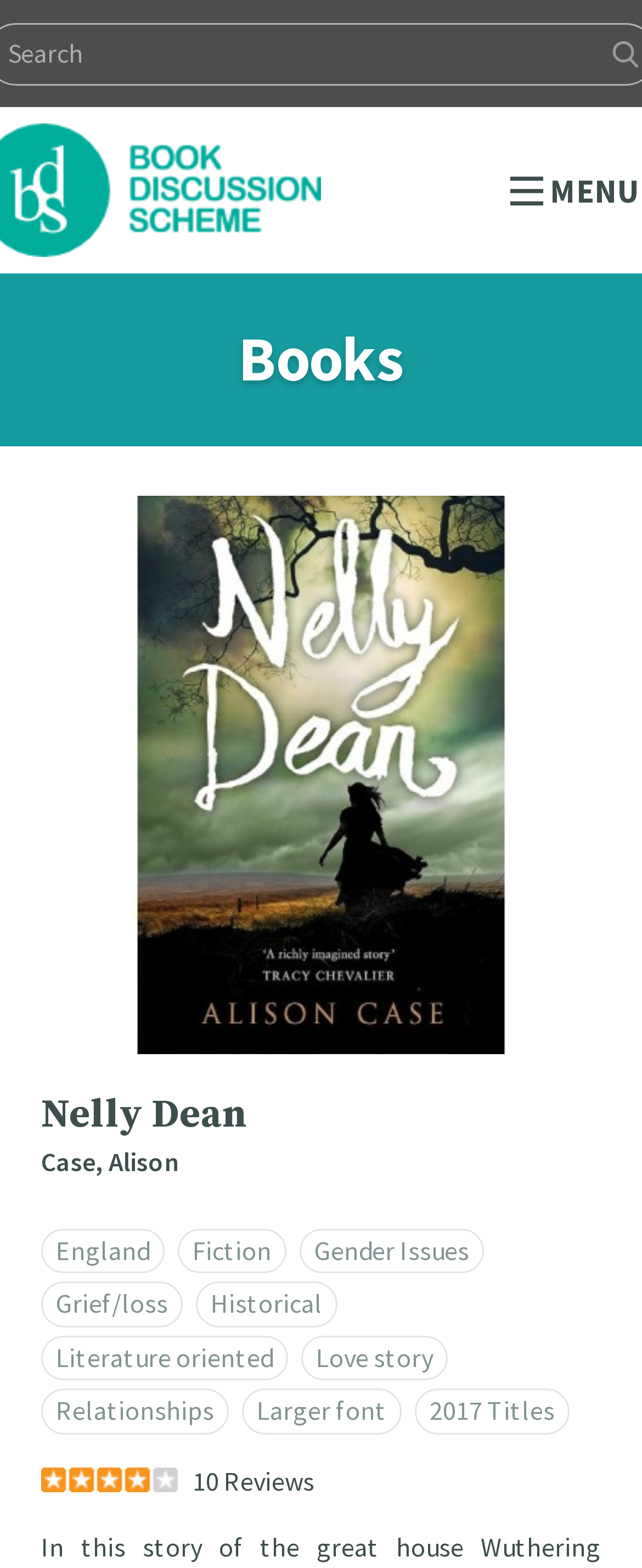What is the title of the book?
Please provide a single word or phrase answer based on the image.

Nelly Dean